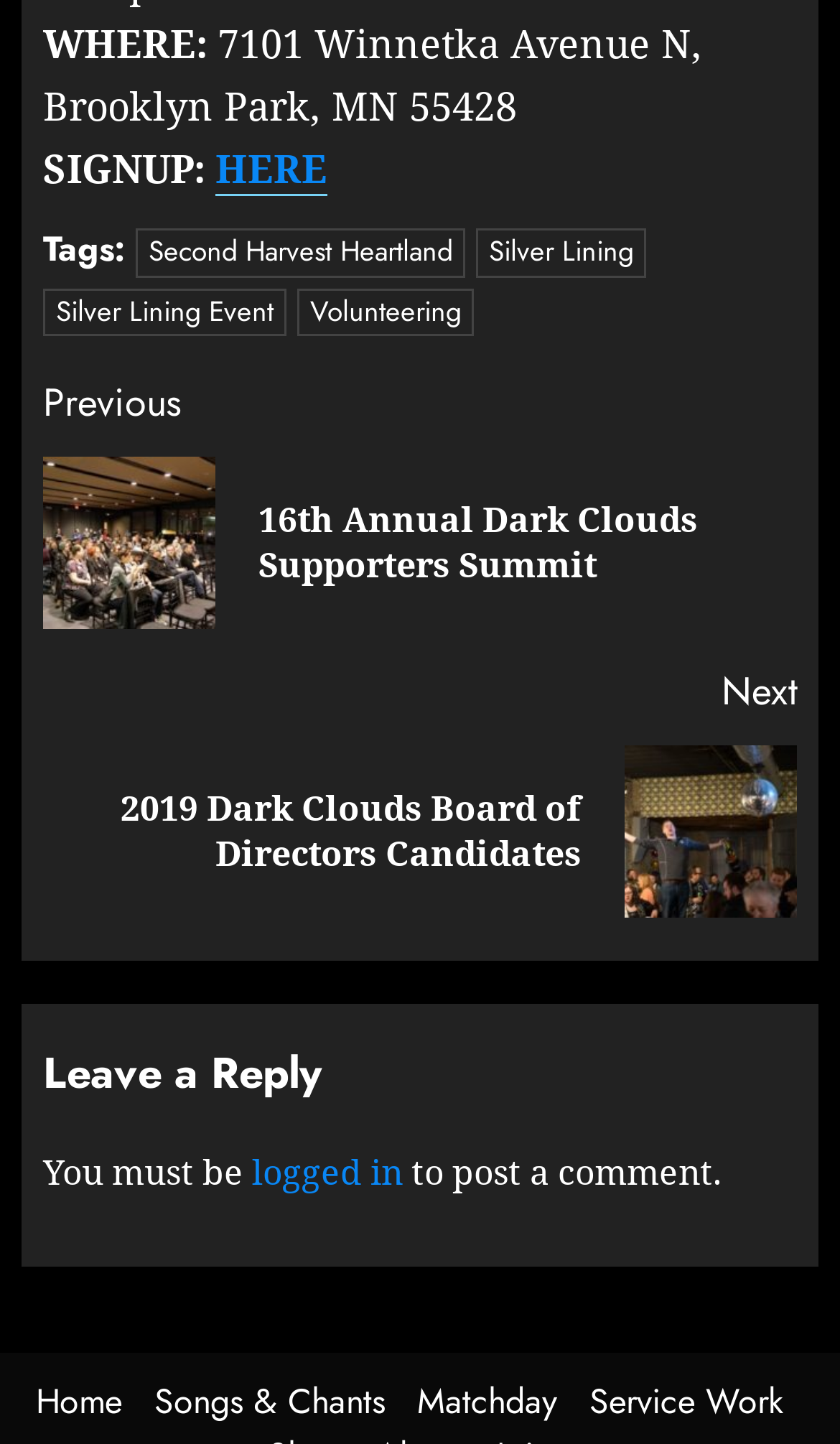Return the bounding box coordinates of the UI element that corresponds to this description: "Matchday". The coordinates must be given as four float numbers in the range of 0 and 1, [left, top, right, bottom].

[0.496, 0.953, 0.663, 0.987]